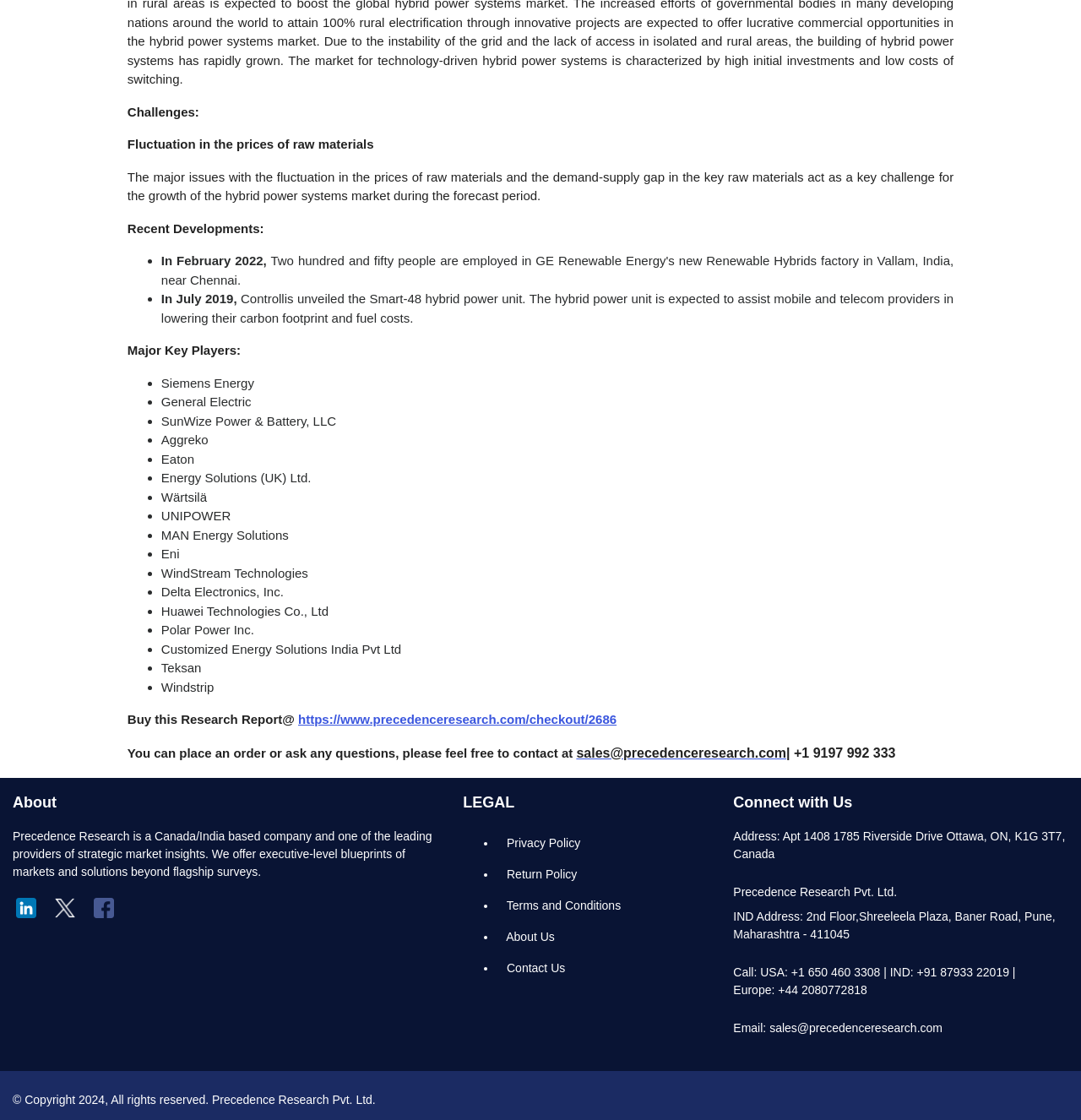Identify the bounding box coordinates of the region that needs to be clicked to carry out this instruction: "Contact via email". Provide these coordinates as four float numbers ranging from 0 to 1, i.e., [left, top, right, bottom].

[0.533, 0.666, 0.727, 0.678]